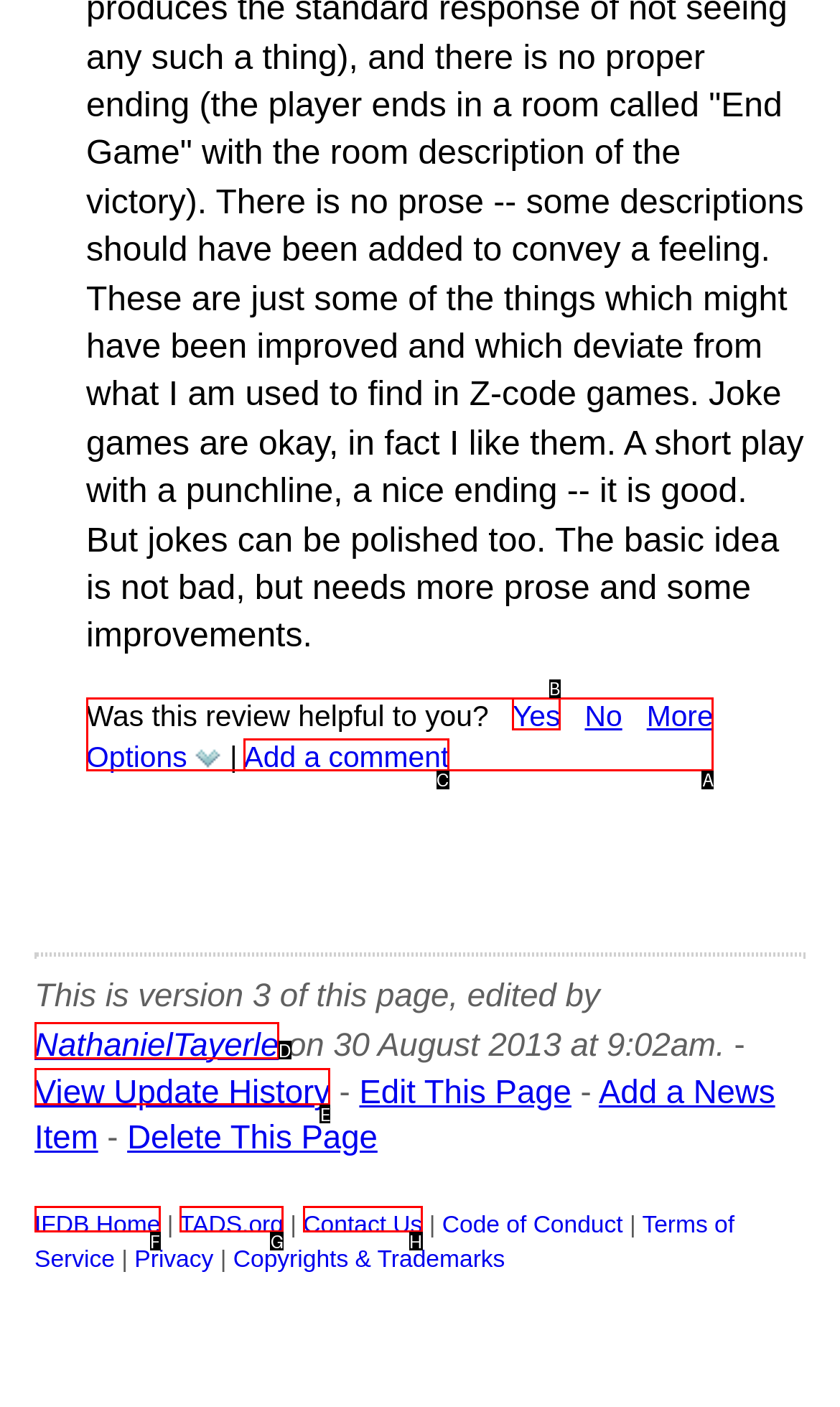Tell me which one HTML element best matches the description: Brand Protection & Advertising Answer with the option's letter from the given choices directly.

None